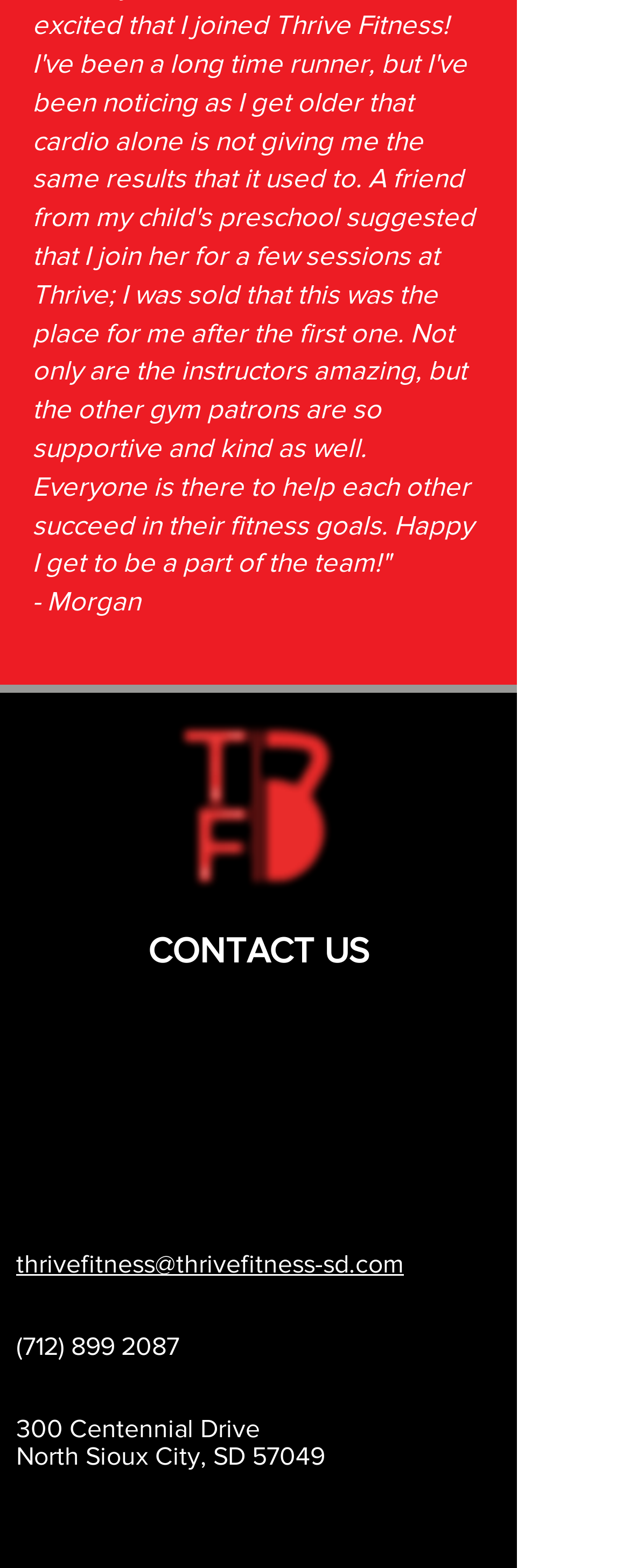What are the social media platforms listed?
Using the information from the image, provide a comprehensive answer to the question.

The social media platforms are listed in the 'Social Bar' section at the bottom of the webpage, as indicated by the list element with bounding box coordinates [0.026, 0.957, 0.372, 0.993]. The individual platforms are represented by link elements with bounding box coordinates [0.026, 0.957, 0.115, 0.993], [0.154, 0.957, 0.244, 0.993], and [0.282, 0.957, 0.372, 0.993] respectively.